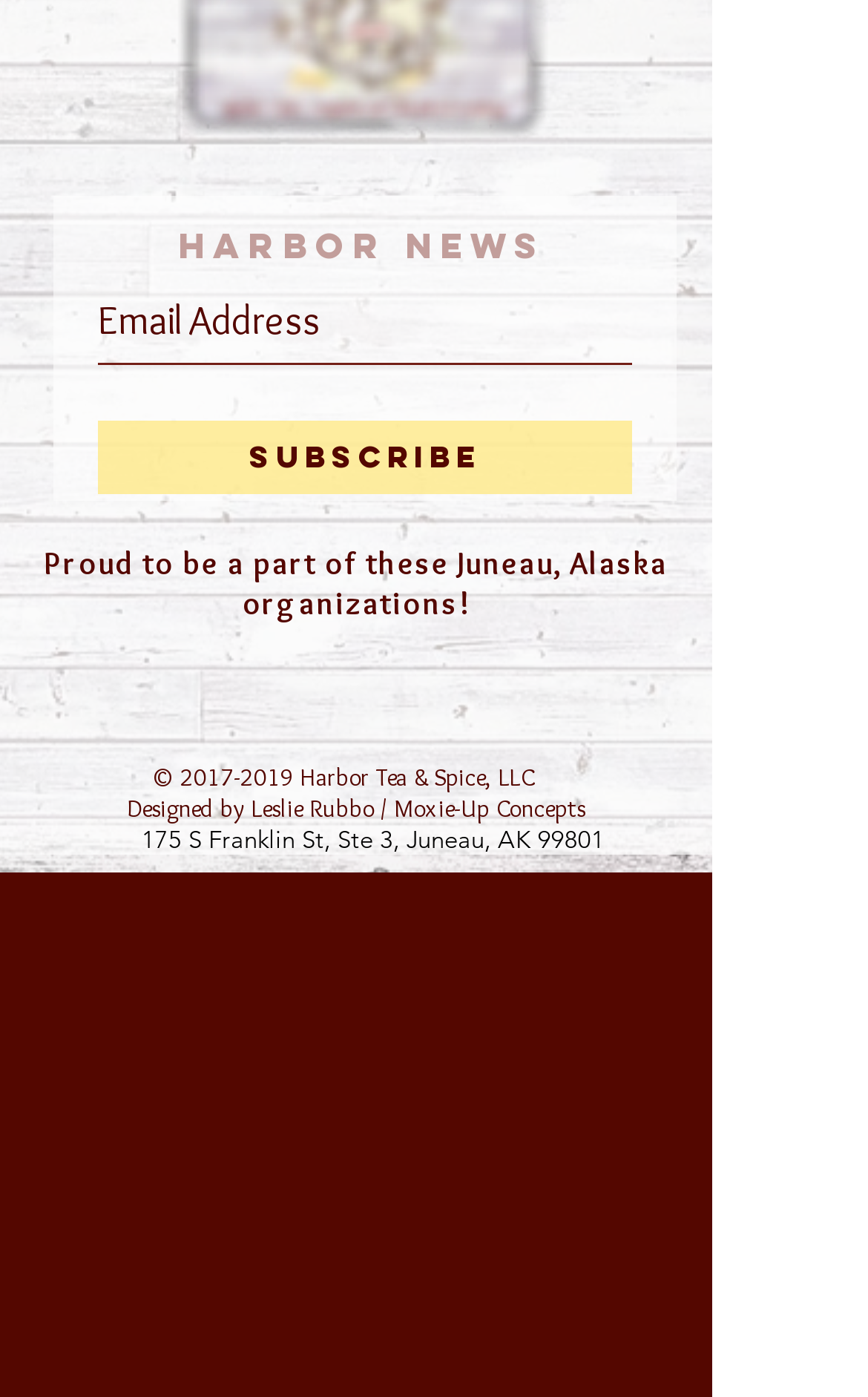Please give a one-word or short phrase response to the following question: 
What is the address of Harbor Tea & Spice?

175 S Franklin St, Ste 3, Juneau, AK 99801